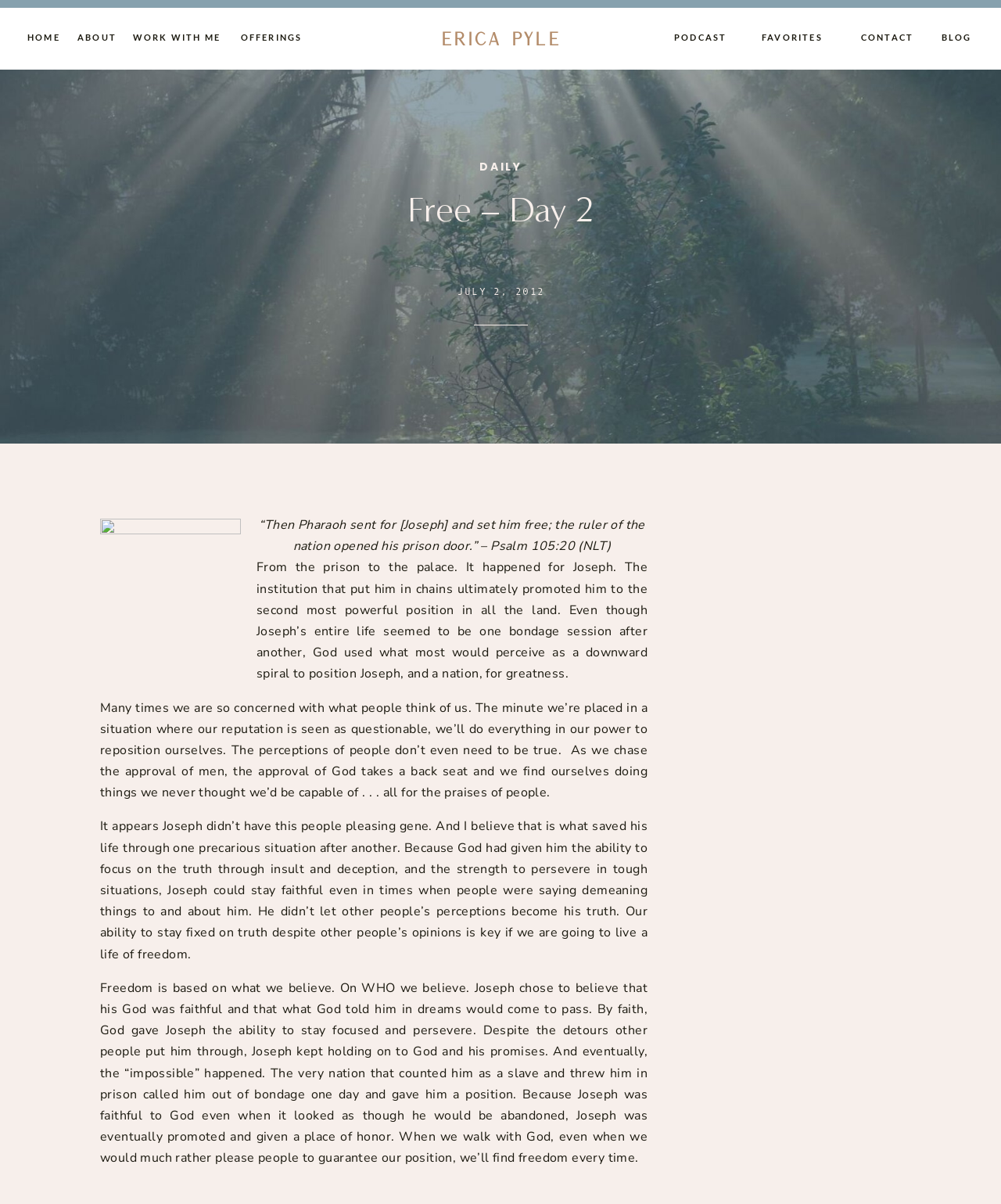Specify the bounding box coordinates of the region I need to click to perform the following instruction: "Read the DAILY devotional". The coordinates must be four float numbers in the range of 0 to 1, i.e., [left, top, right, bottom].

[0.348, 0.131, 0.652, 0.146]